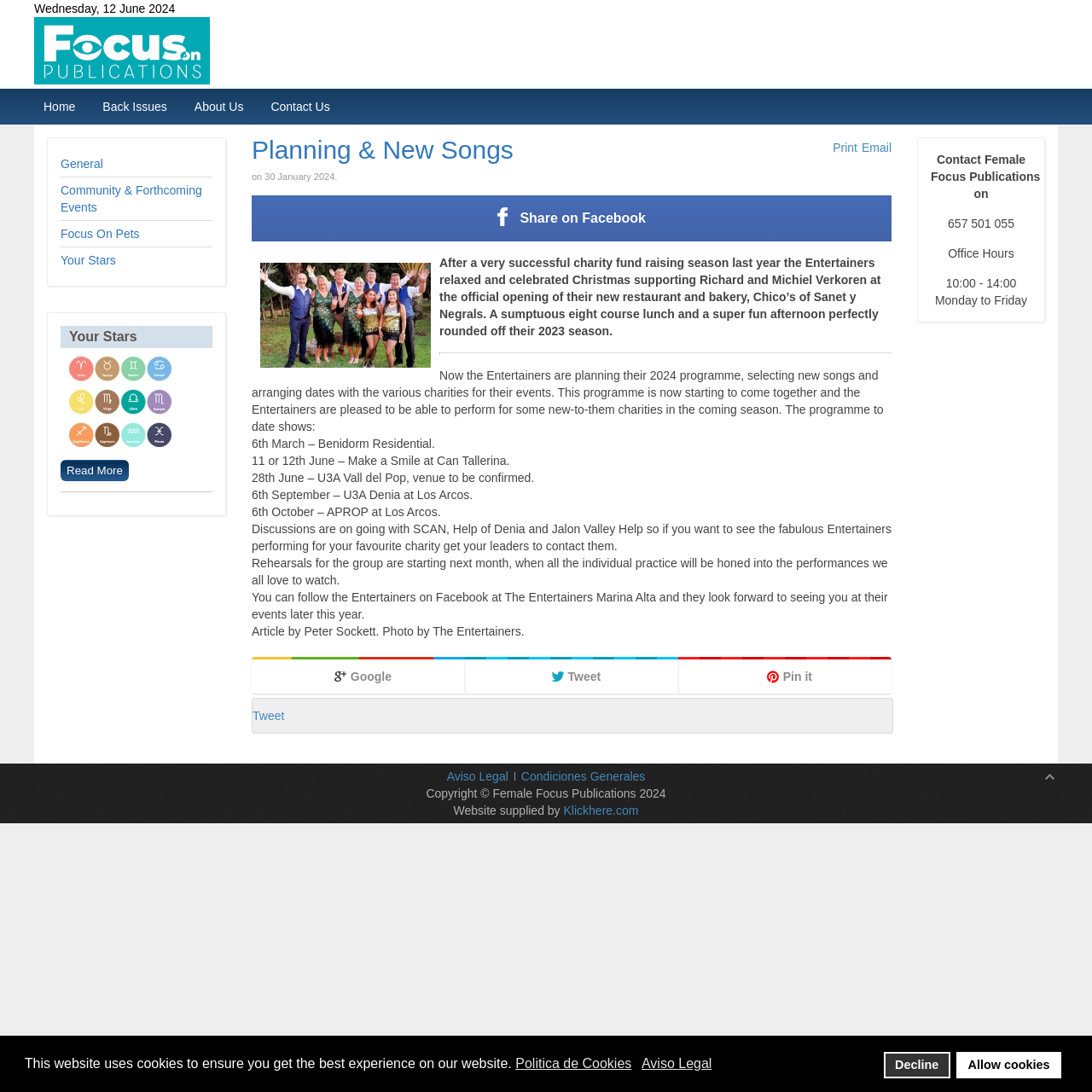Pinpoint the bounding box coordinates of the element to be clicked to execute the instruction: "View the enlarged version of the 1928 photo of Eugene and Viola Hayward".

None